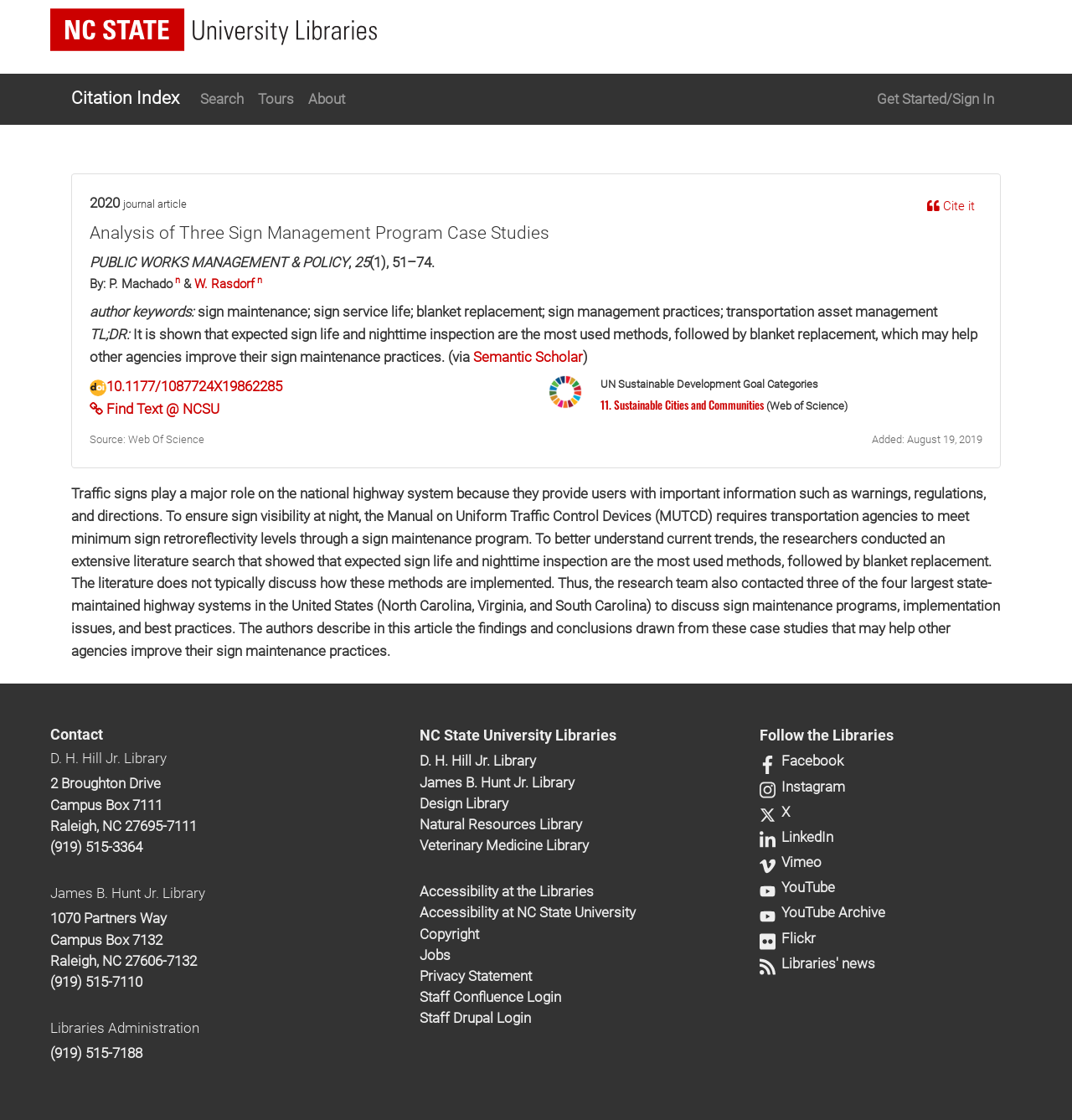Specify the bounding box coordinates of the area that needs to be clicked to achieve the following instruction: "Click the 'Cite it' button".

[0.857, 0.172, 0.916, 0.196]